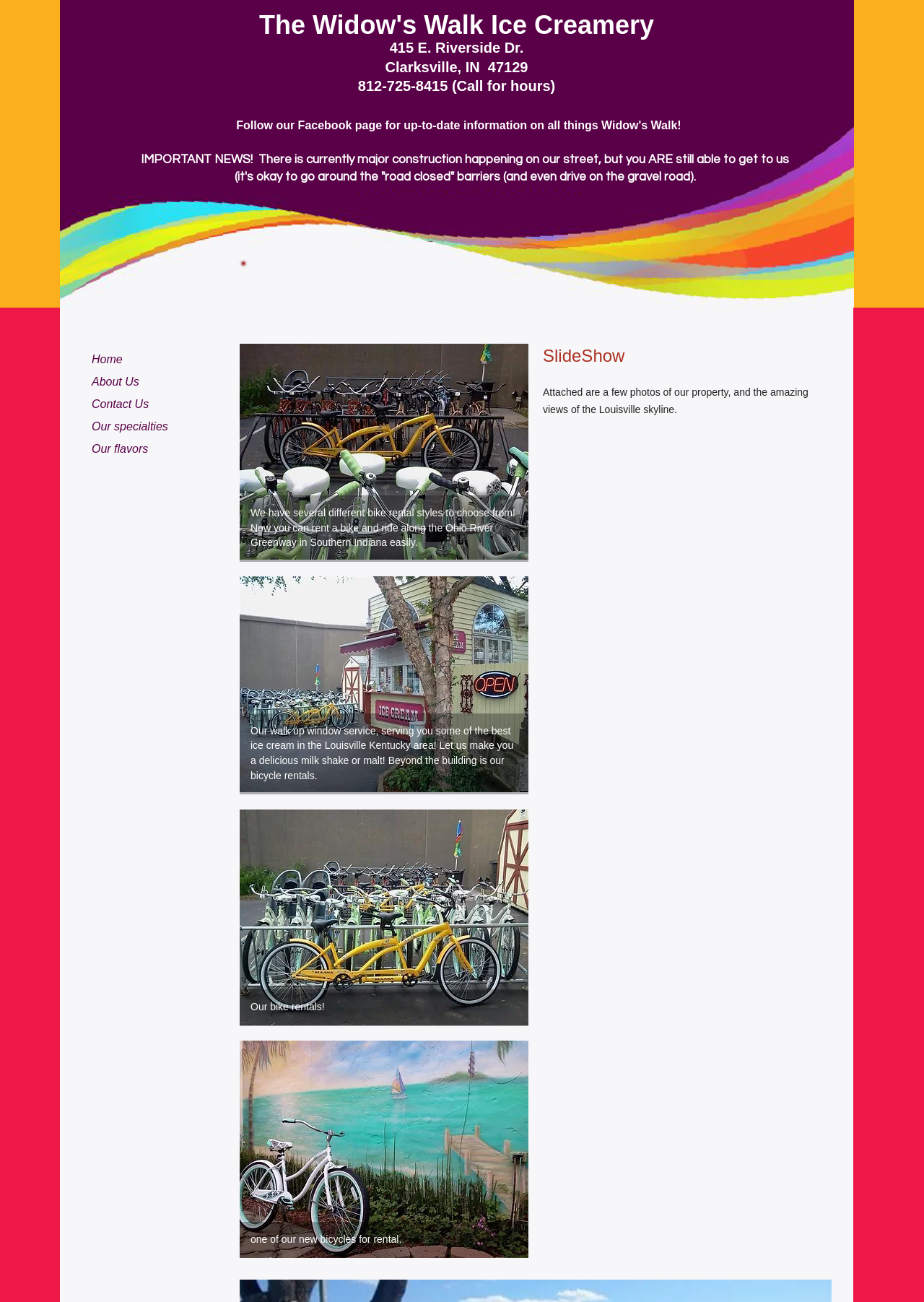Bounding box coordinates should be provided in the format (top-left x, top-left y, bottom-right x, bottom-right y) with all values between 0 and 1. Identify the bounding box for this UI element: Contact Us

[0.091, 0.303, 0.169, 0.318]